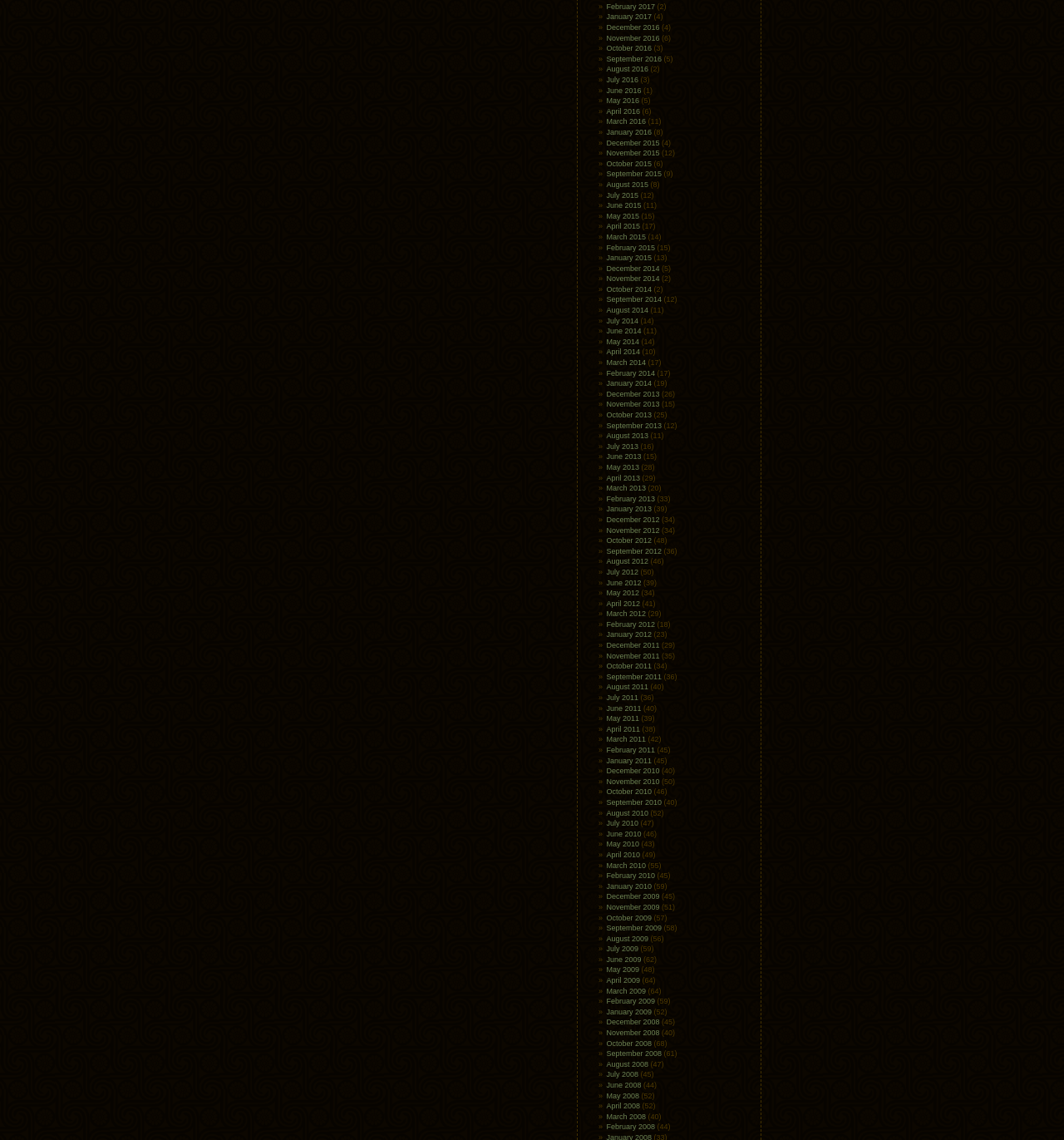Find the bounding box coordinates of the area that needs to be clicked in order to achieve the following instruction: "View November 2016". The coordinates should be specified as four float numbers between 0 and 1, i.e., [left, top, right, bottom].

[0.57, 0.03, 0.62, 0.037]